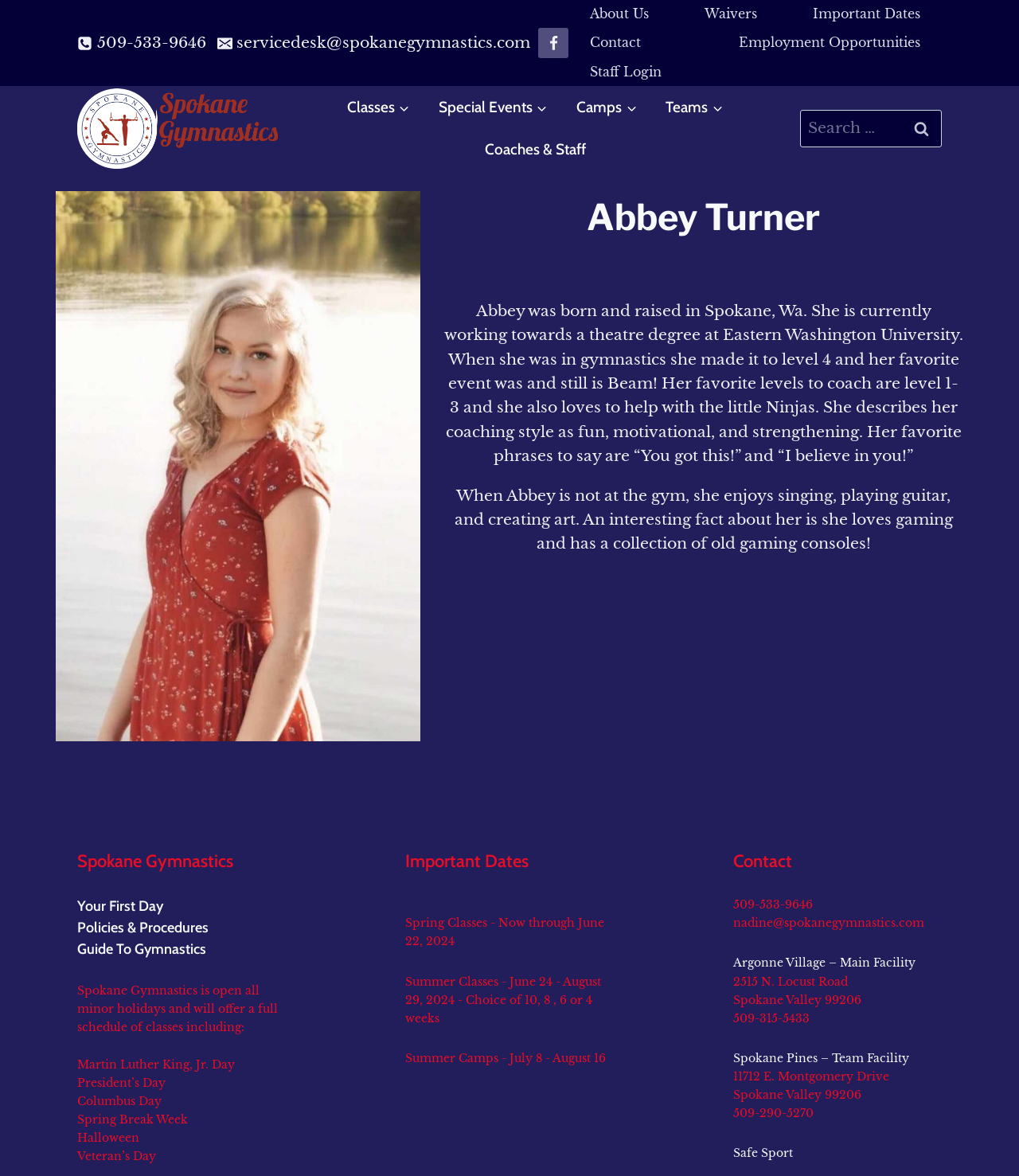Create a detailed narrative describing the layout and content of the webpage.

The webpage is about Abbey Turner, a gymnastics coach at Spokane Gymnastics. At the top left corner, there is a phone icon with the phone number "509-533-9646" next to it, and an email icon with the email address "servicedesk@spokanegymnastics.com" next to it. Below these icons, there are social media links, including Facebook. 

To the right of these icons, there is a secondary navigation menu with links to "About Us", "Waivers", "Important Dates", "Contact", "Employment Opportunities", and "Staff Login". Below this menu, there is a primary navigation menu with links to "Classes", "Special Events", "Camps", "Teams", and "Coaches & Staff". Each of these links has a child menu with more specific options.

On the right side of the page, there is a search bar with a search button. 

The main content of the page is an article about Abbey Turner. It starts with a heading "Abbey Turner" and a brief biography of Abbey, including her background, coaching style, and interests. Below this, there is a section about Spokane Gymnastics, including its policies and procedures, and a guide to gymnastics. 

Further down the page, there are sections about important dates, including holidays when the gym is open, and a contact section with phone numbers, email addresses, and physical addresses for the main facility and team facility.